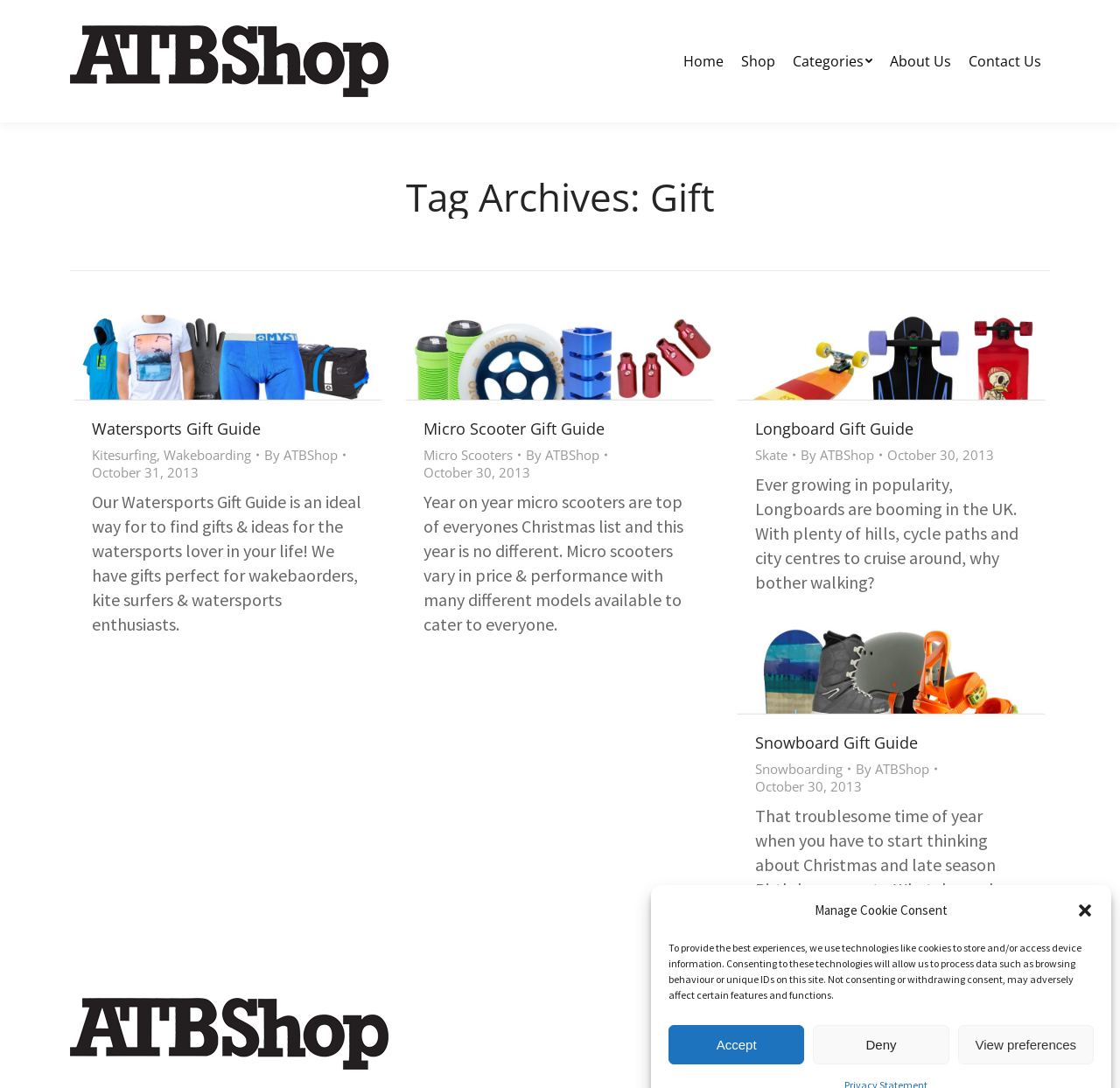What is the topic of the first article?
Kindly answer the question with as much detail as you can.

The first article on the webpage has a heading that says 'Watersports Gift Guide', which indicates that the topic of the article is about gifts related to watersports.